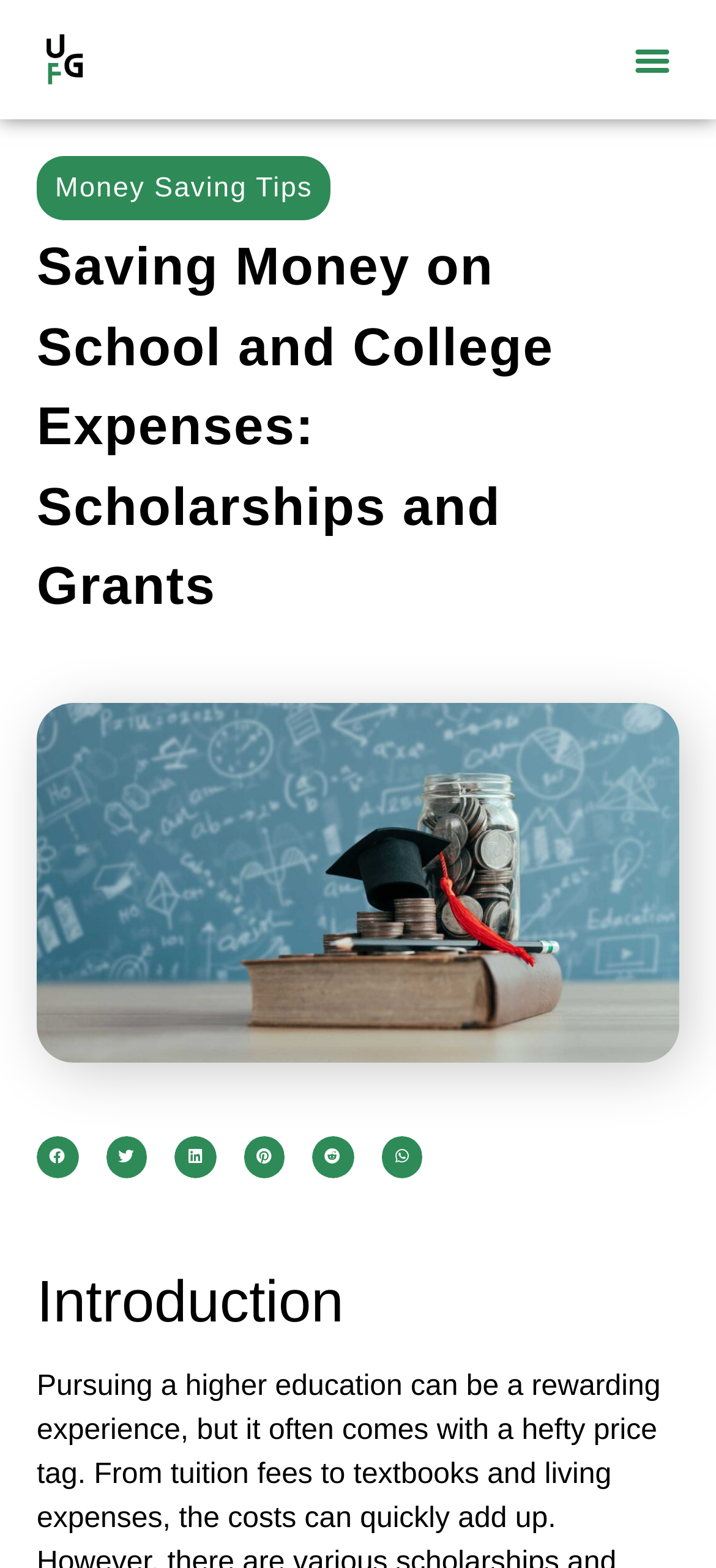Using a single word or phrase, answer the following question: 
What is the main topic of this webpage?

Saving money on school expenses